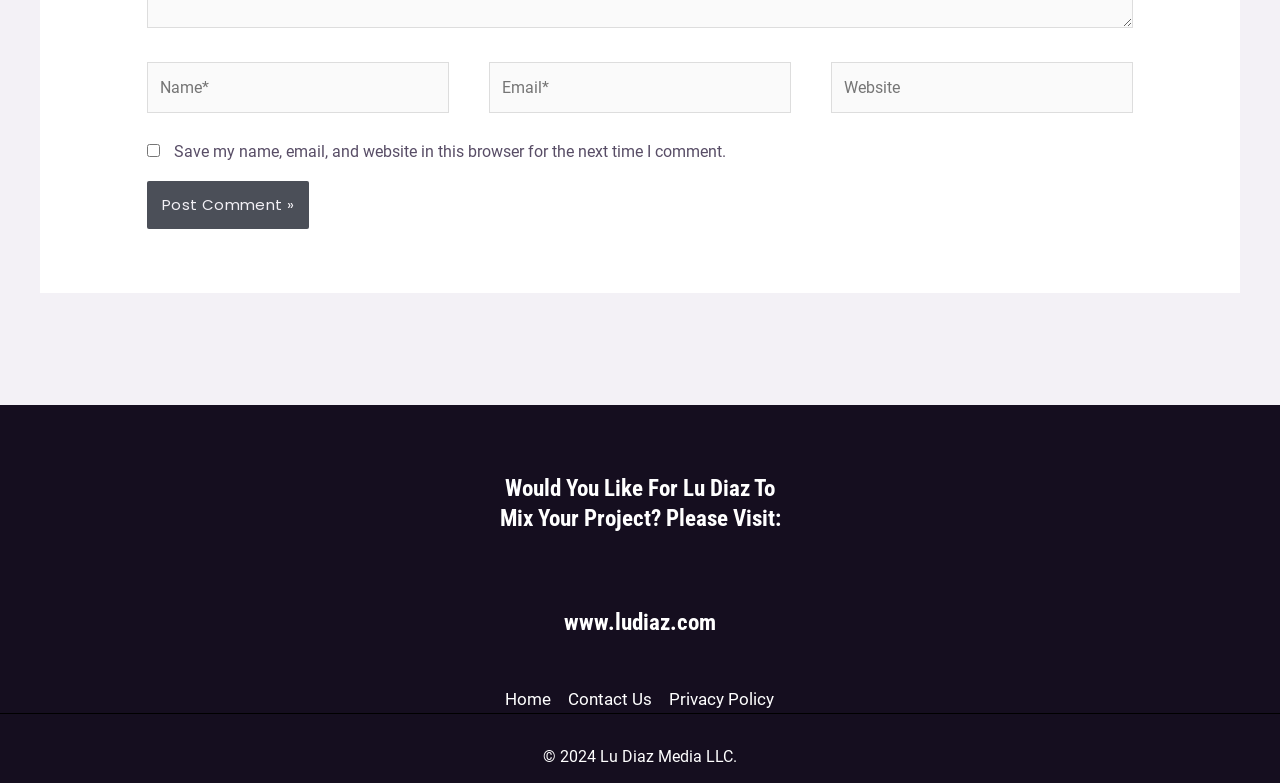Pinpoint the bounding box coordinates of the clickable area necessary to execute the following instruction: "Input your email". The coordinates should be given as four float numbers between 0 and 1, namely [left, top, right, bottom].

[0.382, 0.079, 0.618, 0.145]